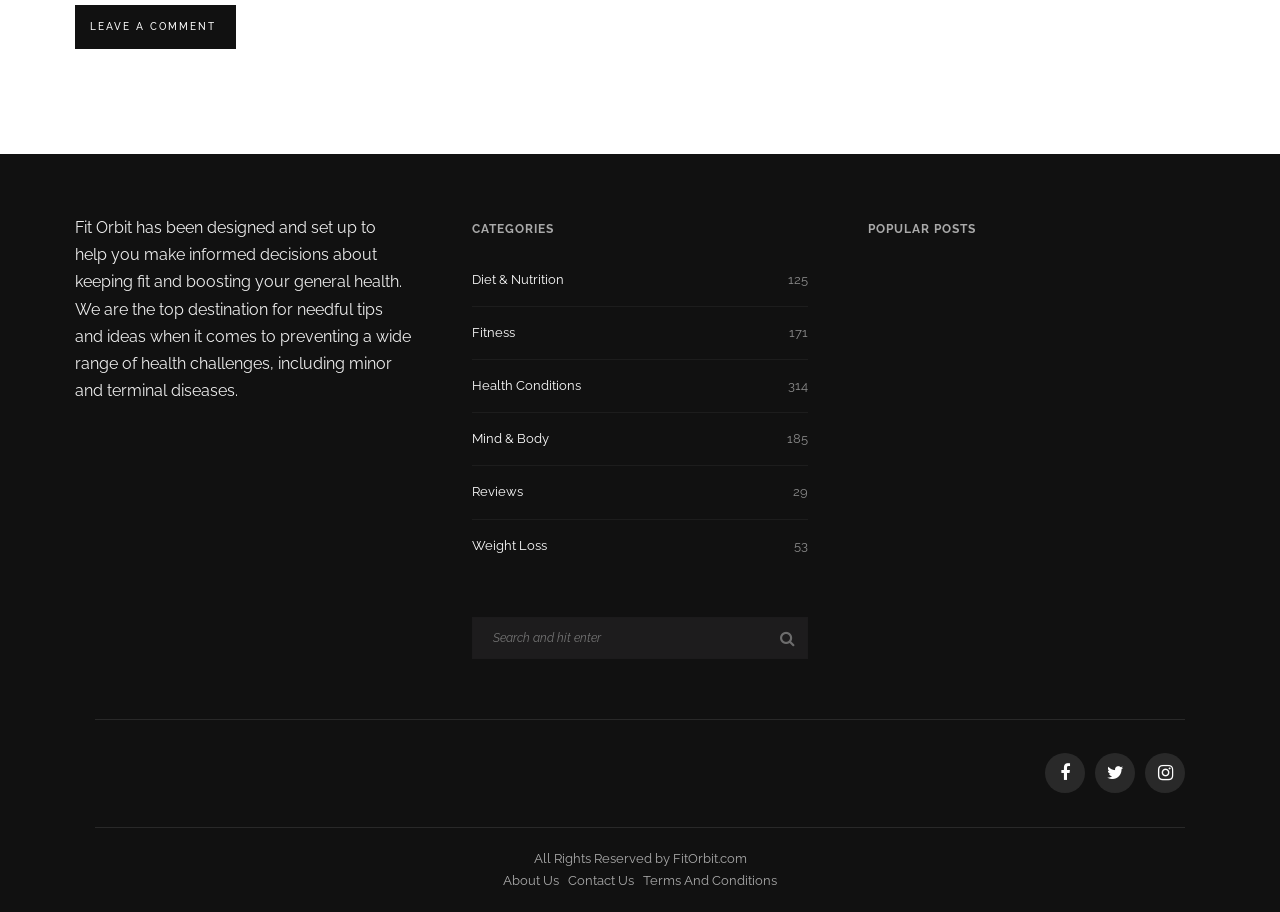What is the title of the first popular post?
Examine the screenshot and reply with a single word or phrase.

Why Do I Feel Like I’m Going To Die Soon